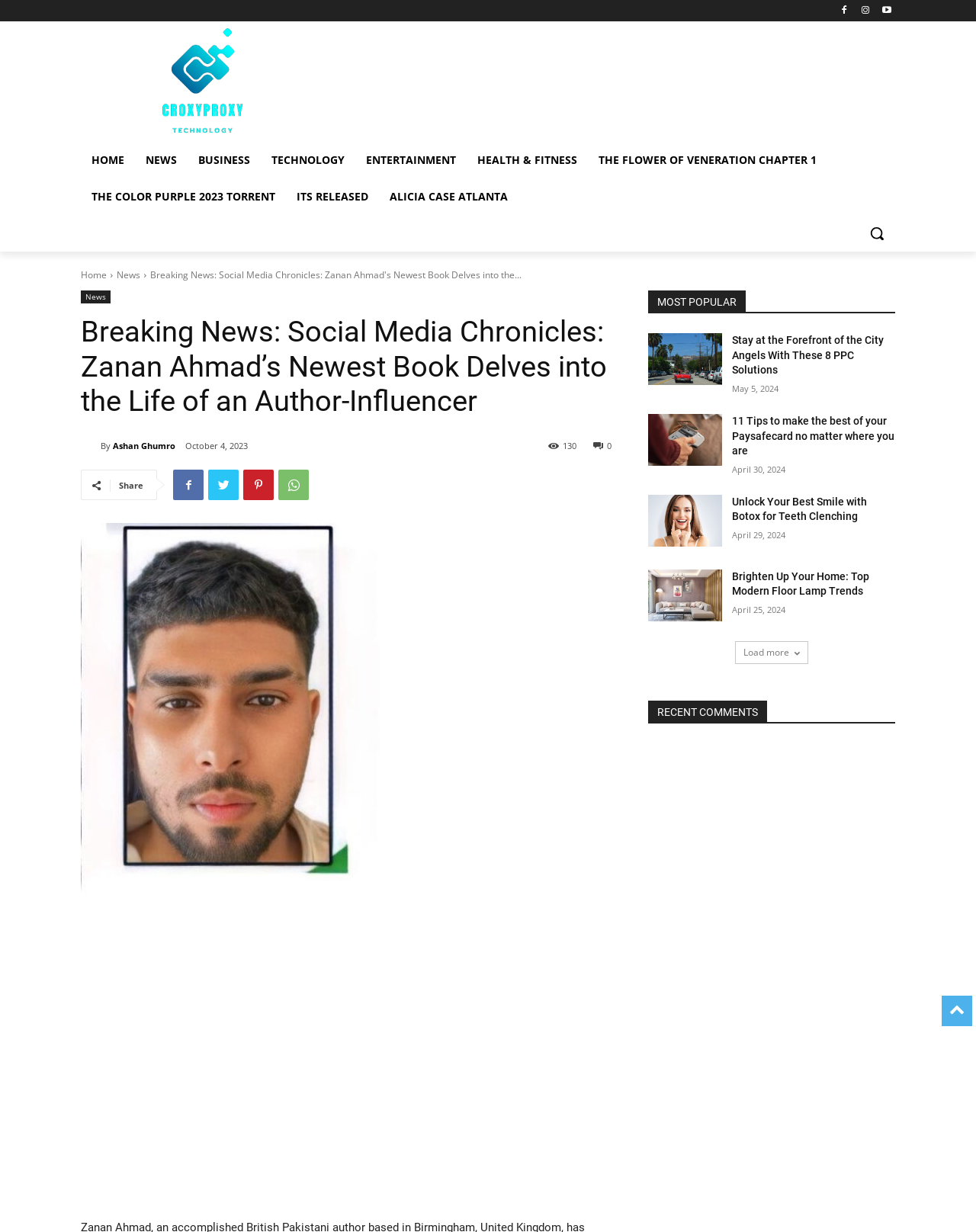Respond with a single word or phrase to the following question:
What is the position of the 'Search' button?

Top right